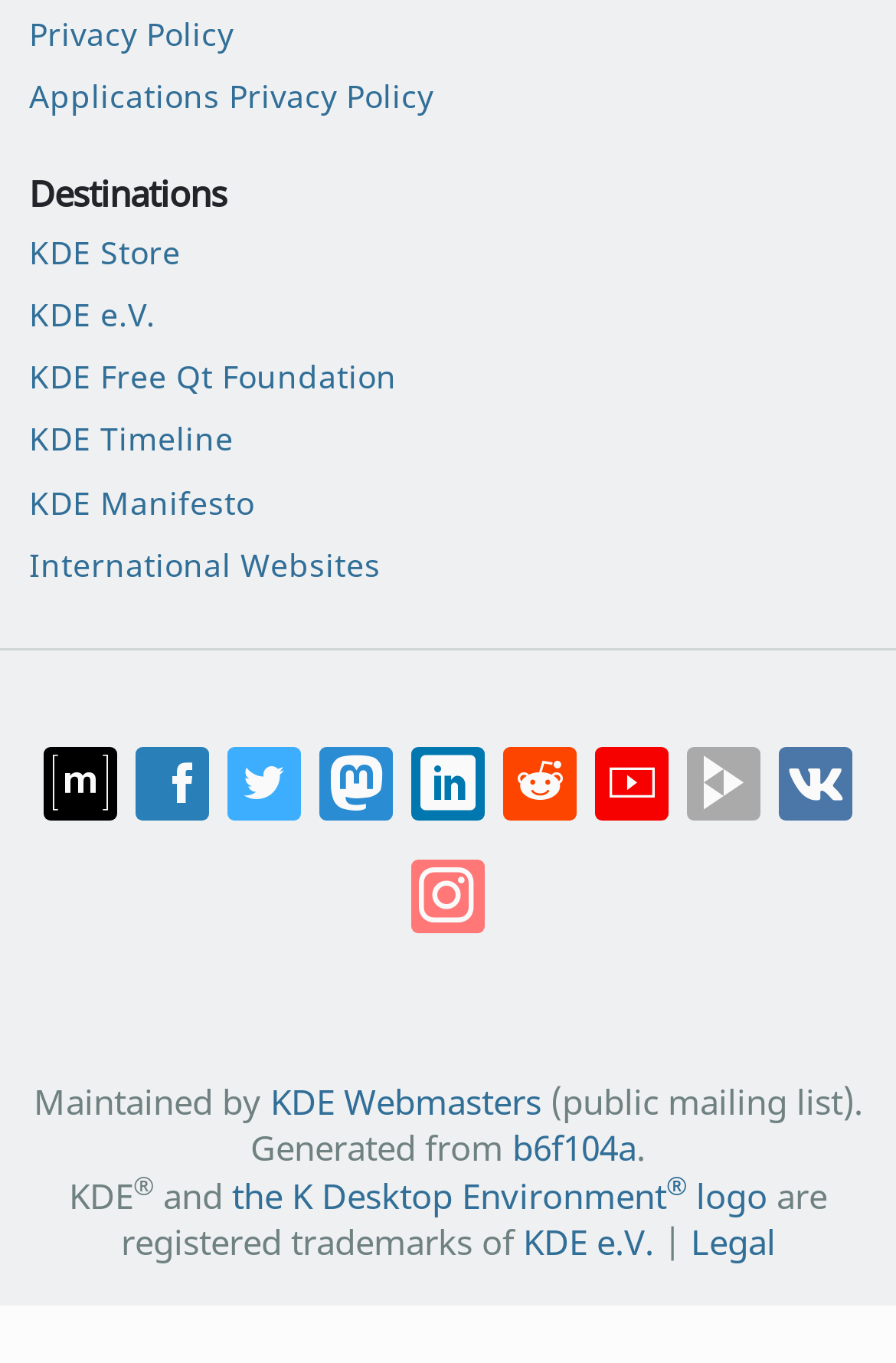Use a single word or phrase to answer the question:
What is the name of the organization that owns the K Desktop Environment logo?

KDE e.V.